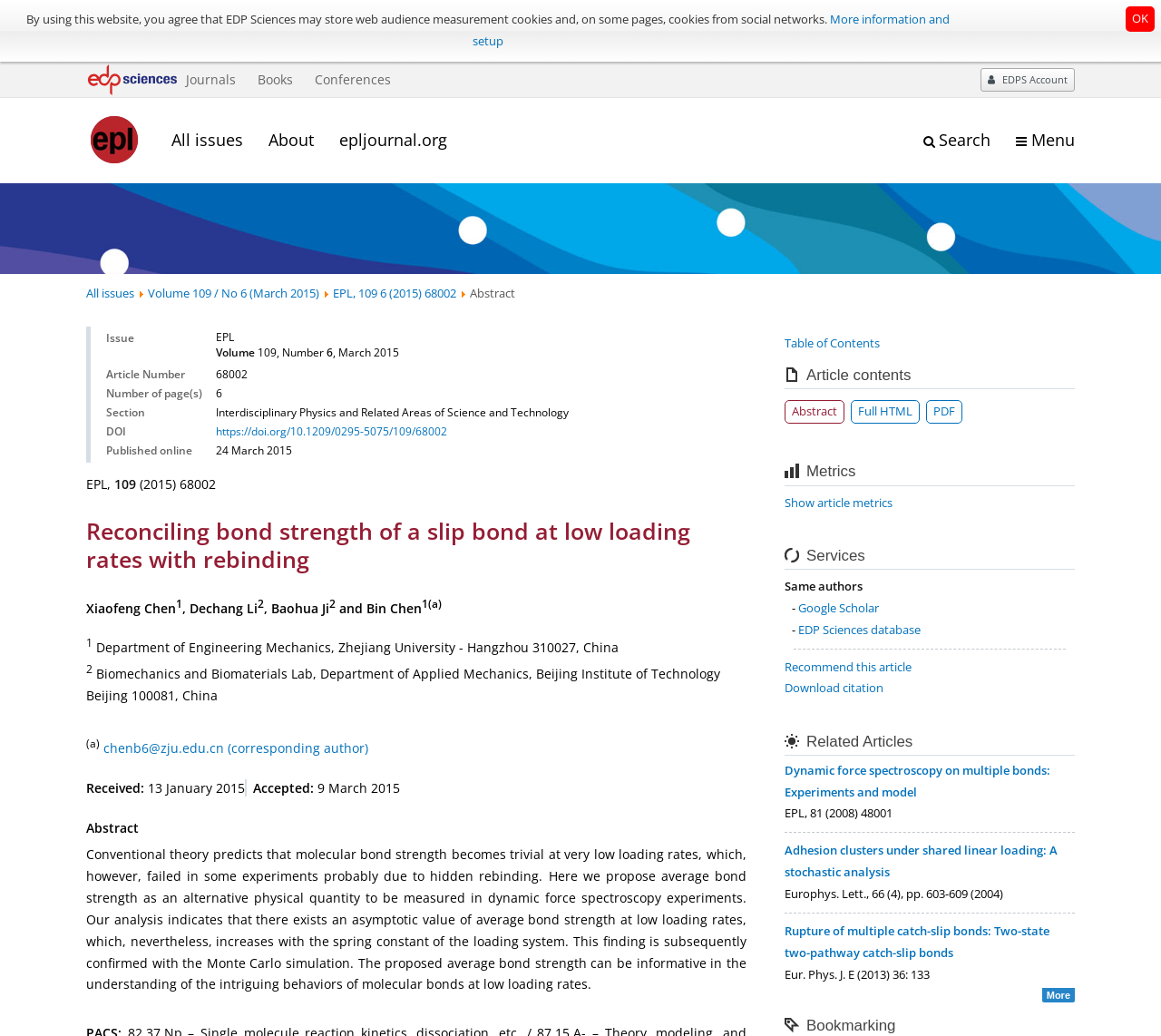Provide a short answer using a single word or phrase for the following question: 
What is the title of the article?

Reconciling bond strength of a slip bond at low loading rates with rebinding